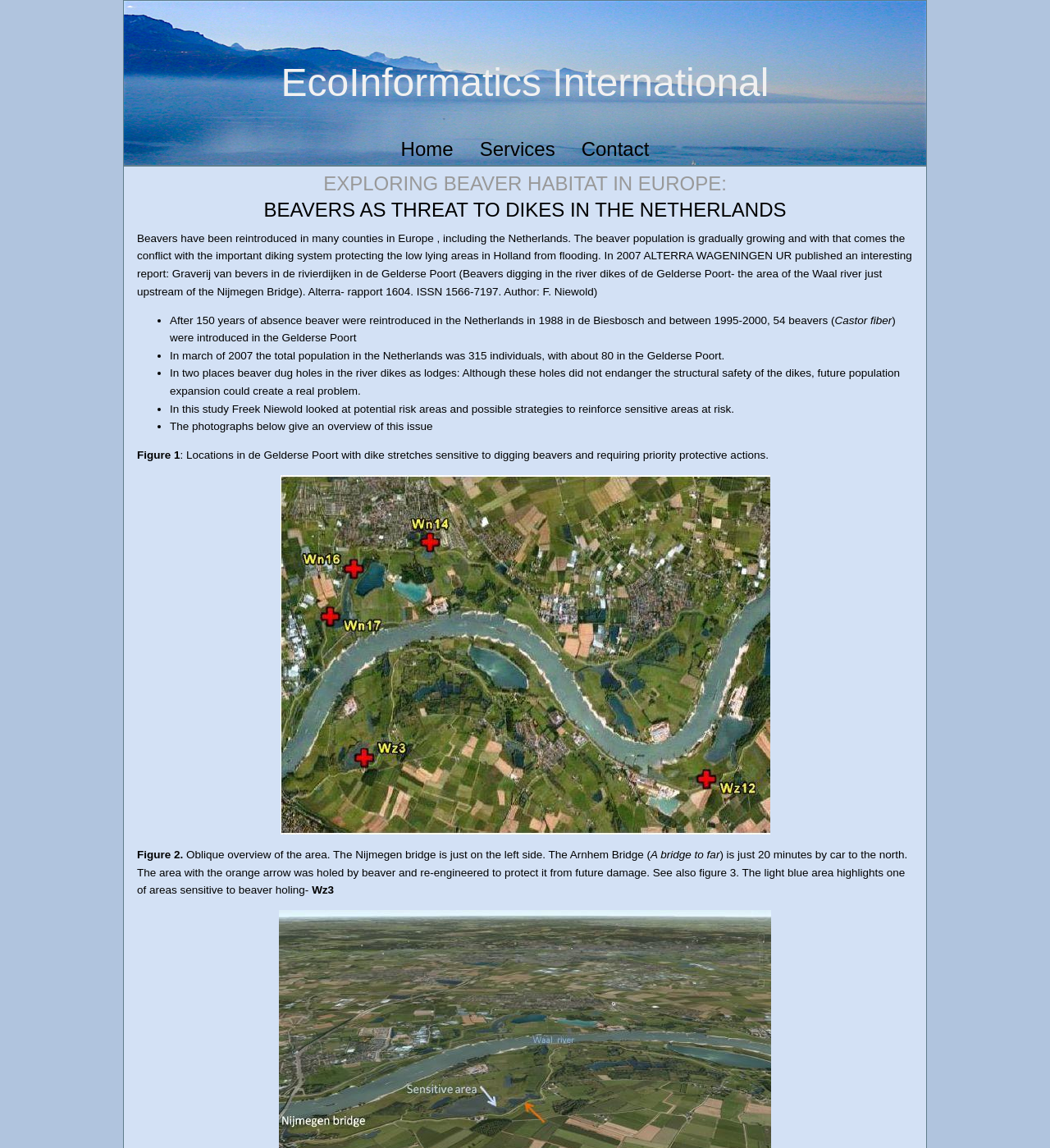Please locate the UI element described by "Home" and provide its bounding box coordinates.

[0.369, 0.117, 0.444, 0.144]